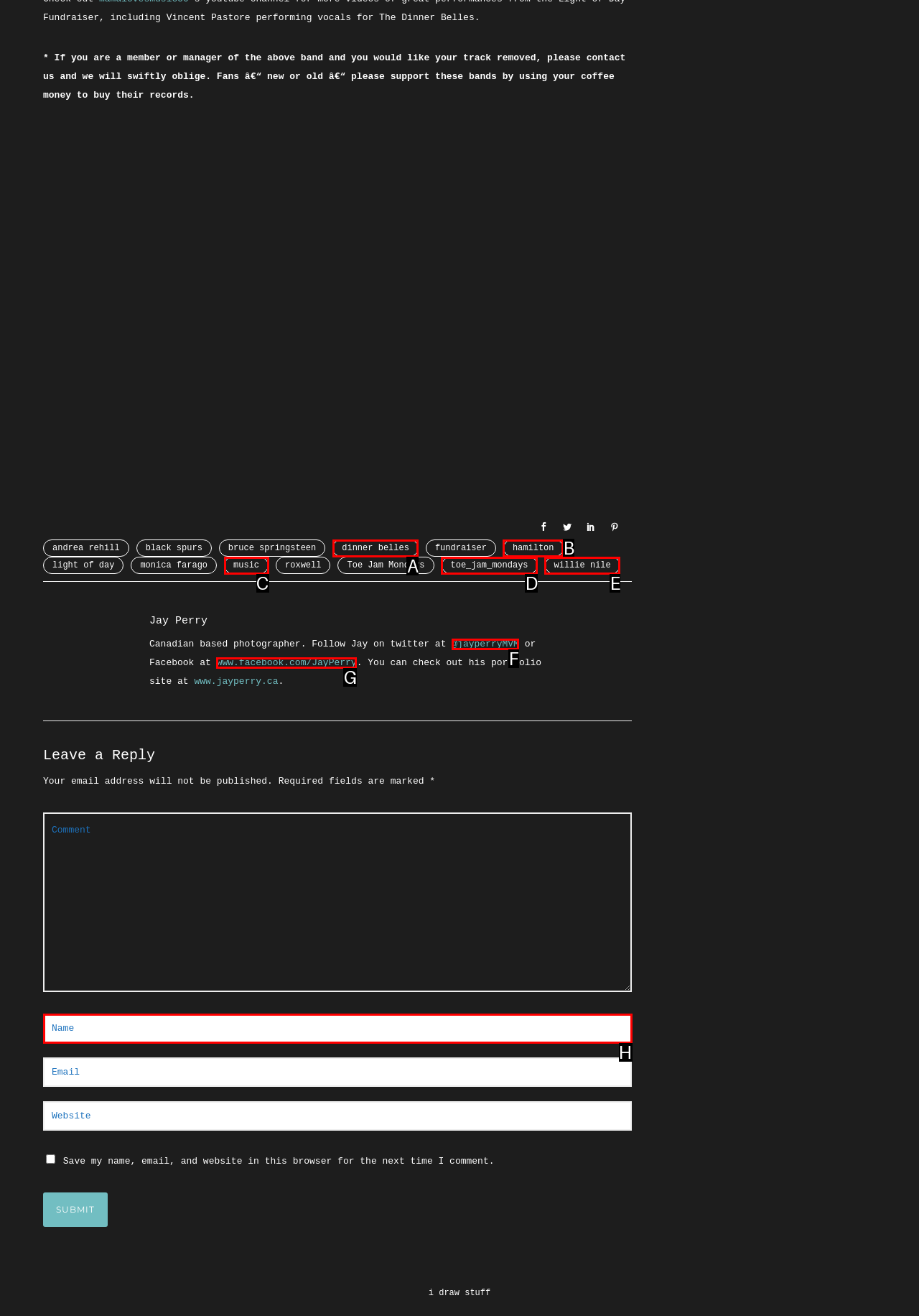From the given options, find the HTML element that fits the description: www.facebook.com/JayPerry. Reply with the letter of the chosen element.

G